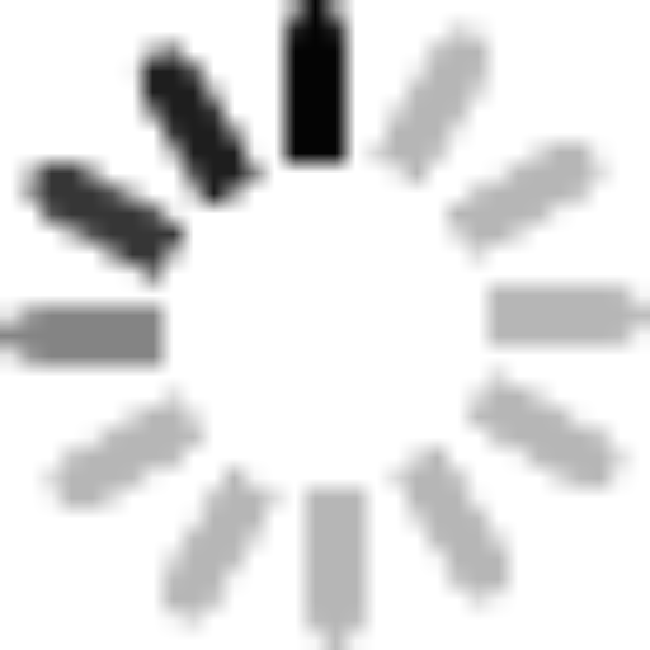What is the purpose of the loading indicator?
Please provide a single word or phrase based on the screenshot.

To inform users to wait